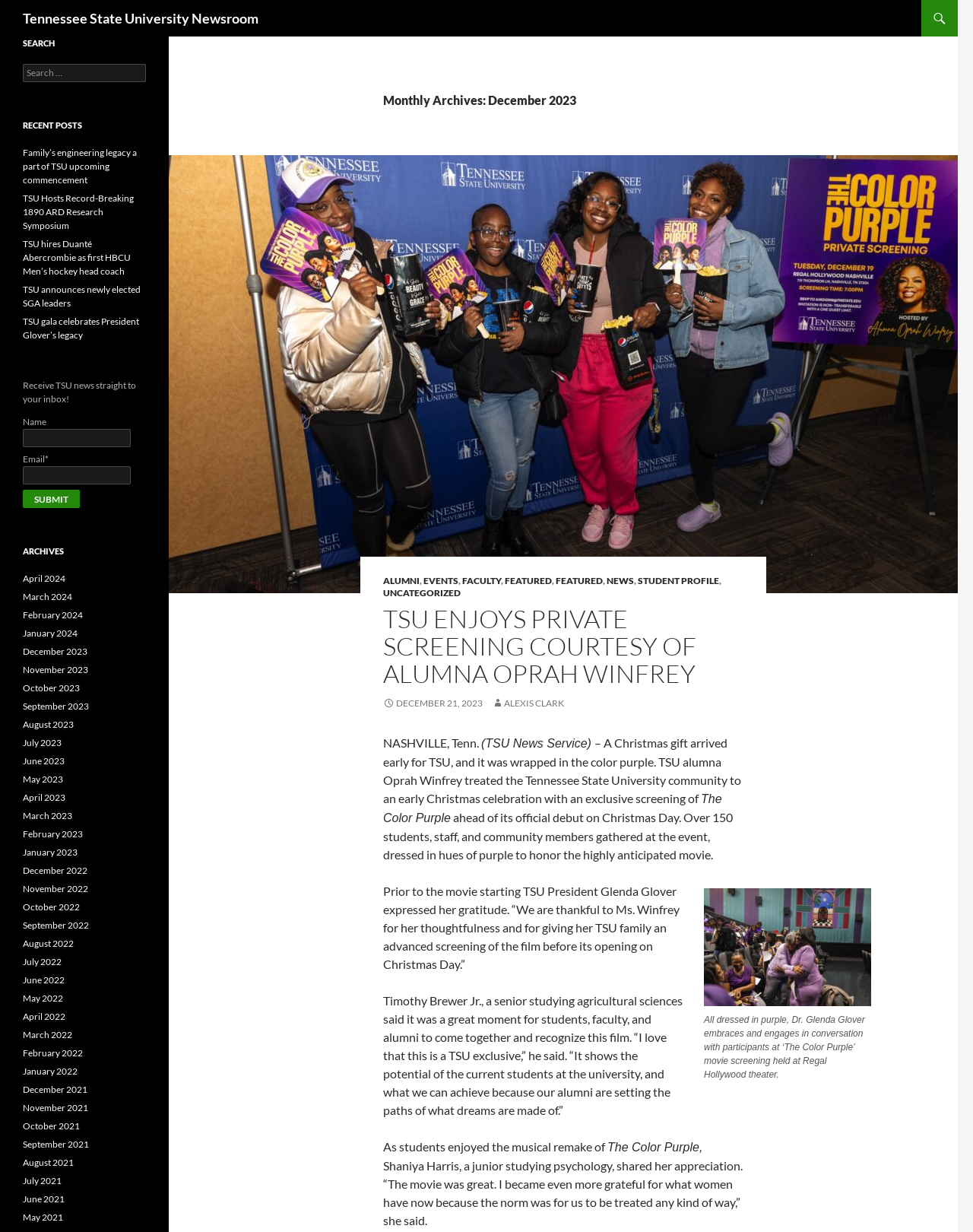Find the bounding box coordinates of the area to click in order to follow the instruction: "View archives from December 2023".

[0.023, 0.524, 0.09, 0.534]